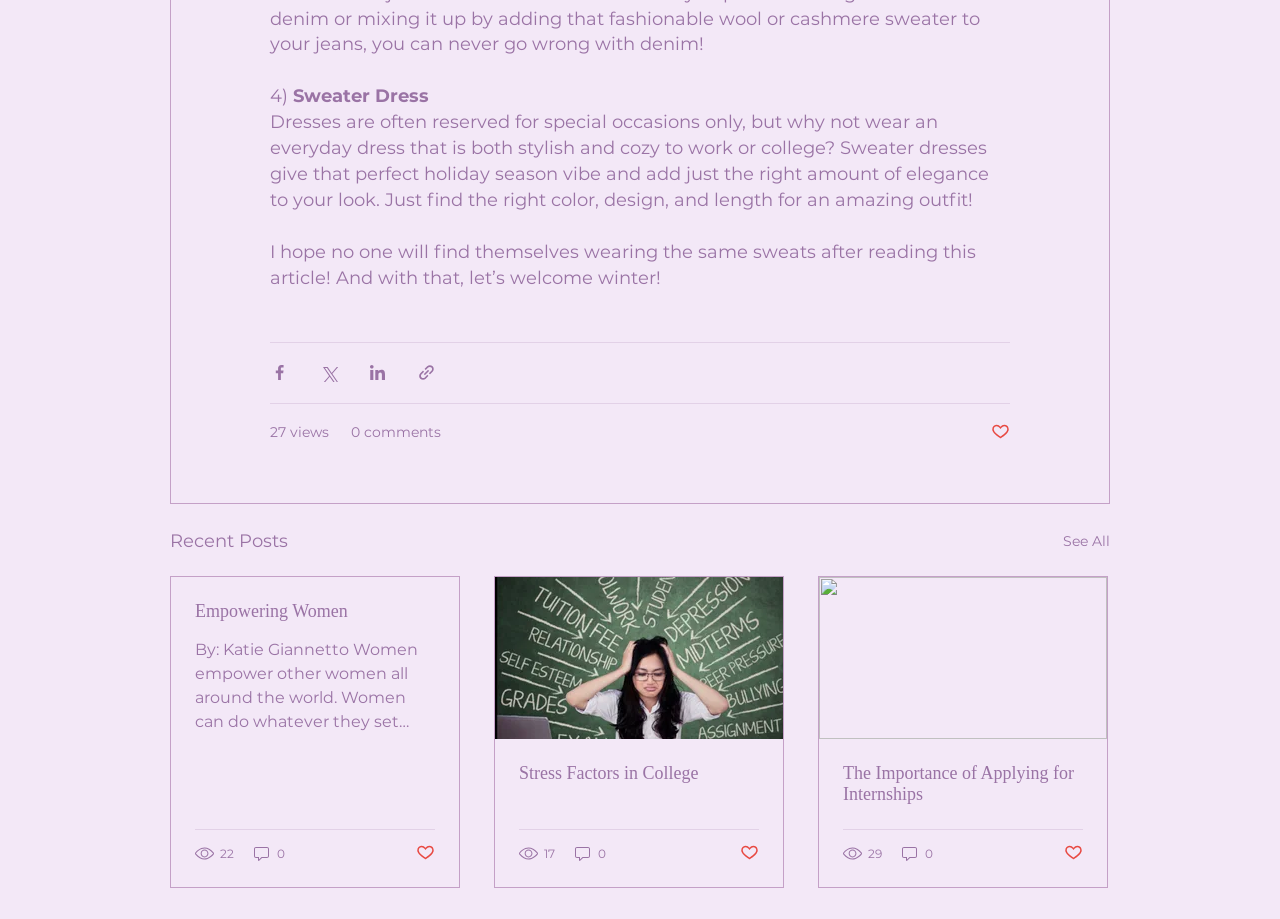What is the topic of the first article?
Identify the answer in the screenshot and reply with a single word or phrase.

Sweater Dress